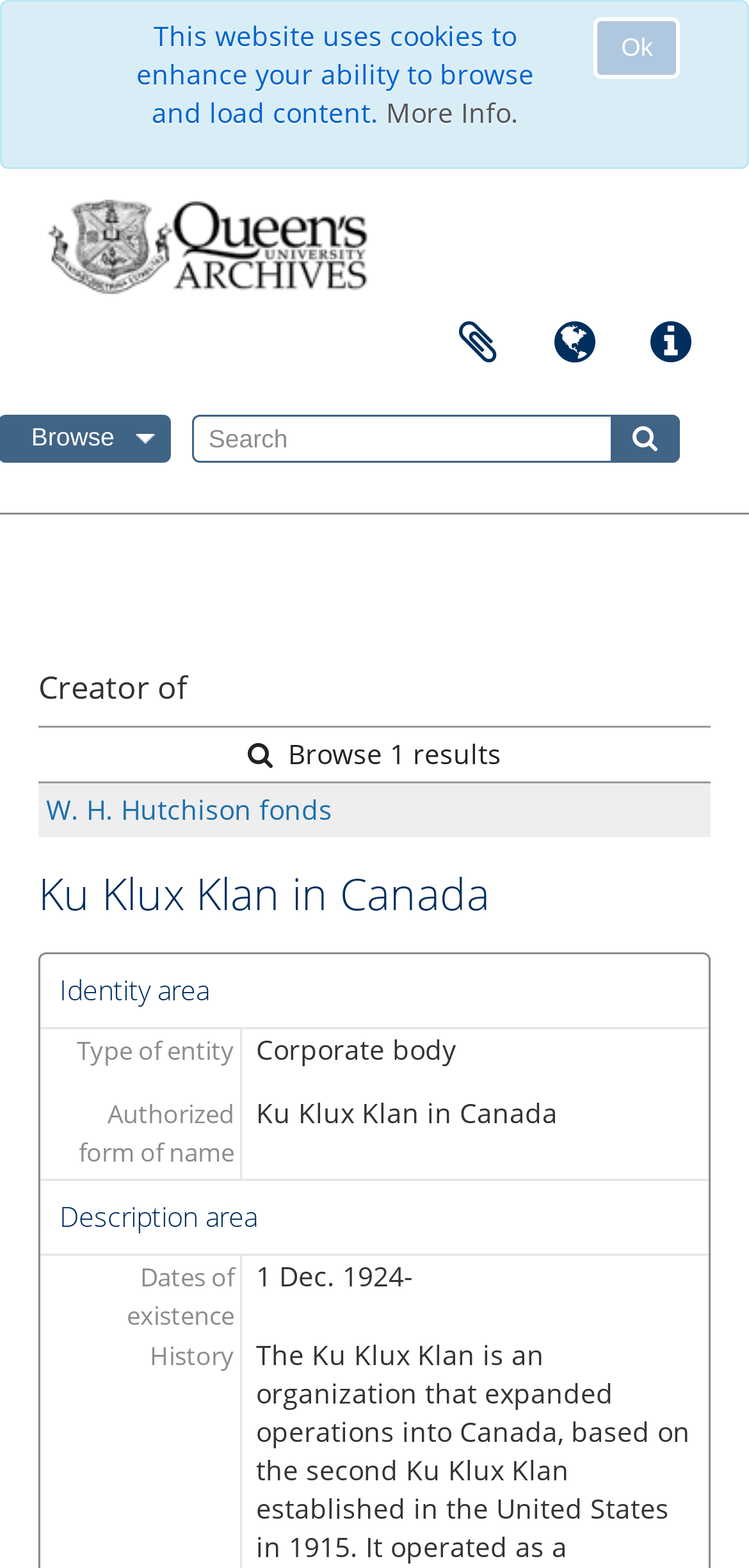Based on what you see in the screenshot, provide a thorough answer to this question: What is the name of the archival holdings?

I found the answer by looking at the heading element with the text 'Ku Klux Klan in Canada' which is located above the 'Identity area' heading.